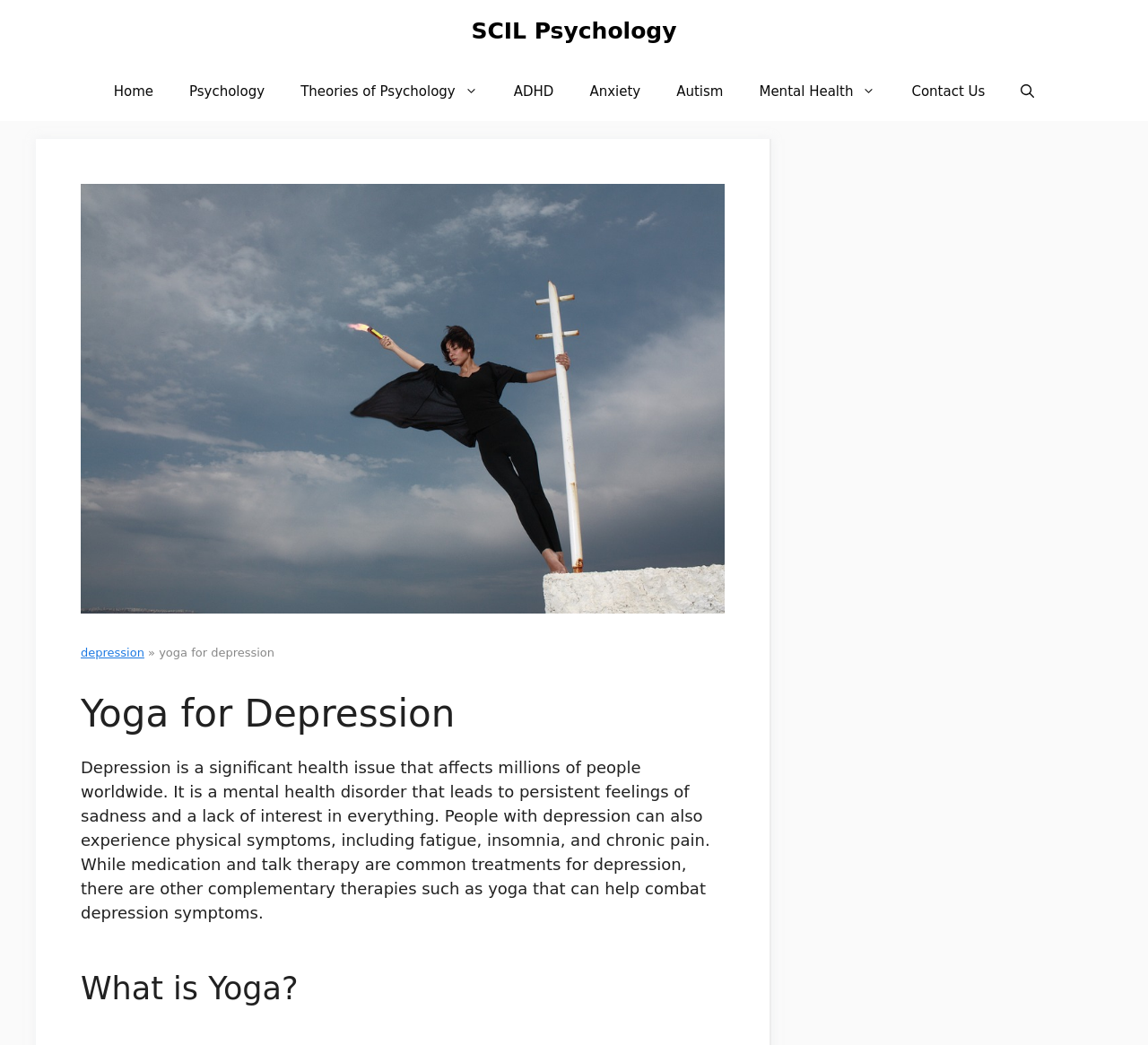Analyze the image and give a detailed response to the question:
What is the purpose of yoga in relation to depression?

The webpage suggests that yoga can be used as a complementary therapy to help combat depression symptoms, in addition to traditional treatments such as medication and talk therapy.